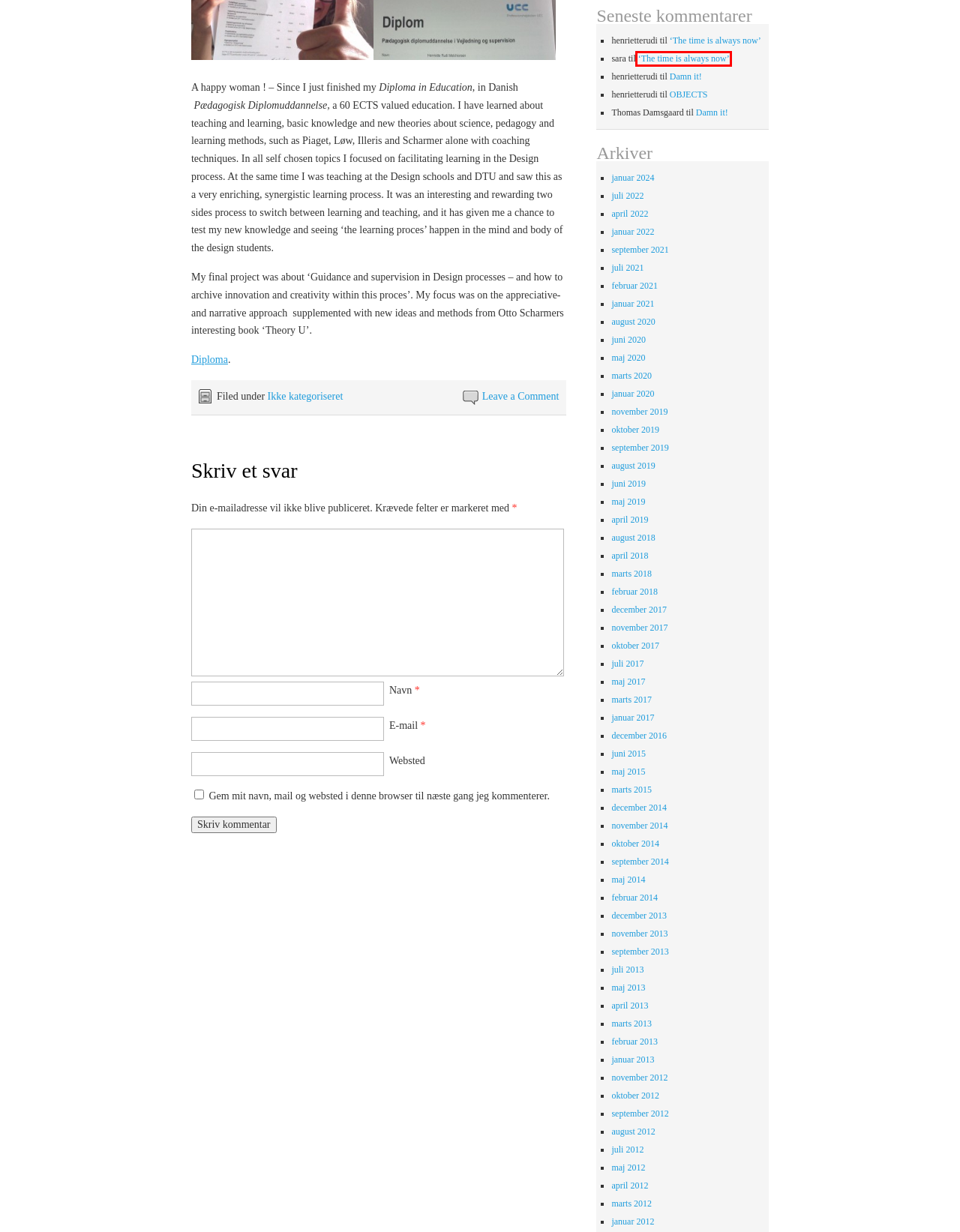Examine the screenshot of a webpage with a red bounding box around a UI element. Your task is to identify the webpage description that best corresponds to the new webpage after clicking the specified element. The given options are:
A. september, 2014 | DESIGN POESI
B. 'The time is always now' | DESIGN POESI
C. december, 2016 | DESIGN POESI
D. januar, 2017 | DESIGN POESI
E. februar, 2013 | DESIGN POESI
F. juni, 2015 | DESIGN POESI
G. december, 2014 | DESIGN POESI
H. marts, 2012 | DESIGN POESI

B